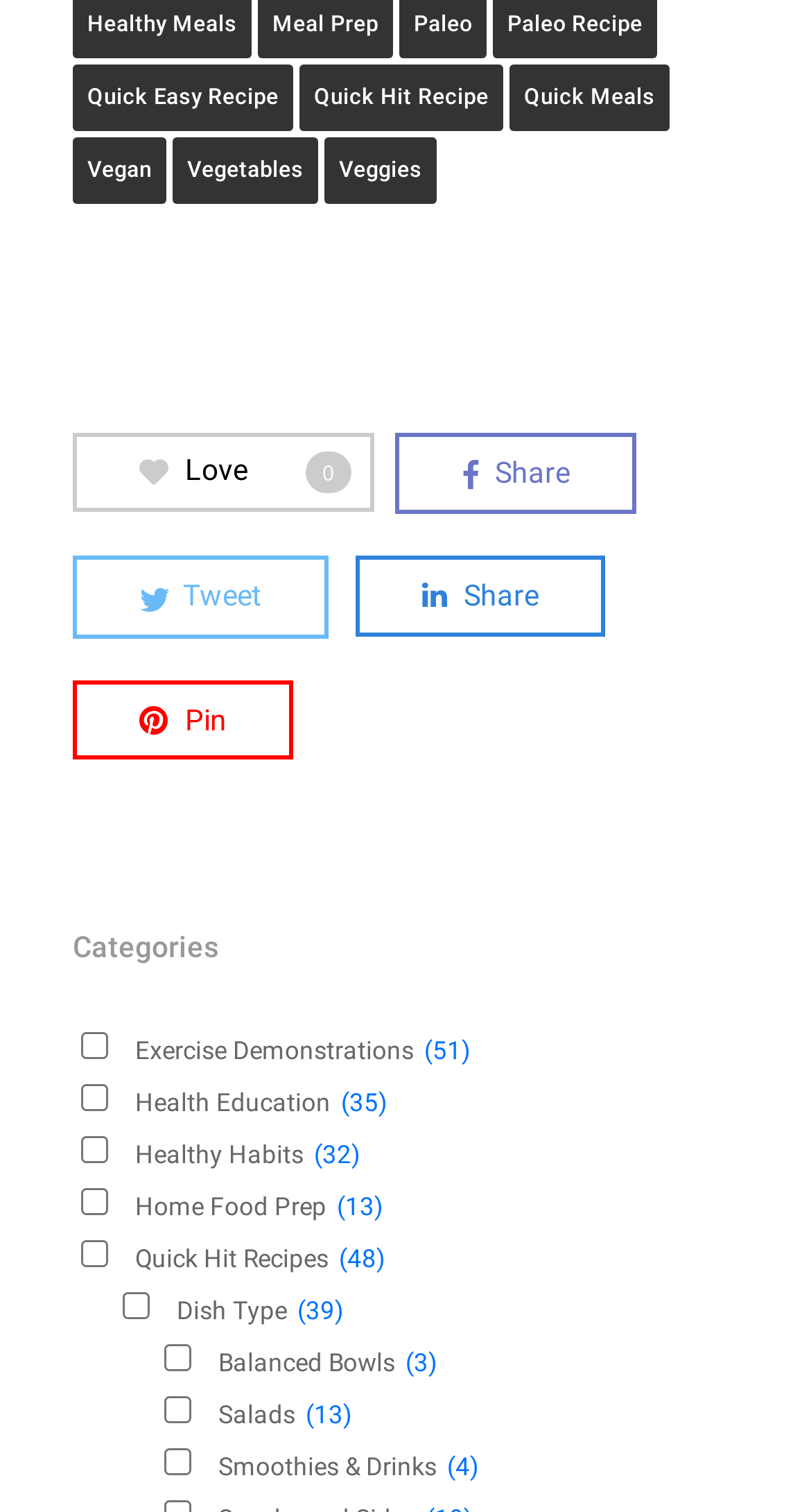What is the icon name of the link at the top-right corner?
Look at the image and answer the question with a single word or phrase.

Share